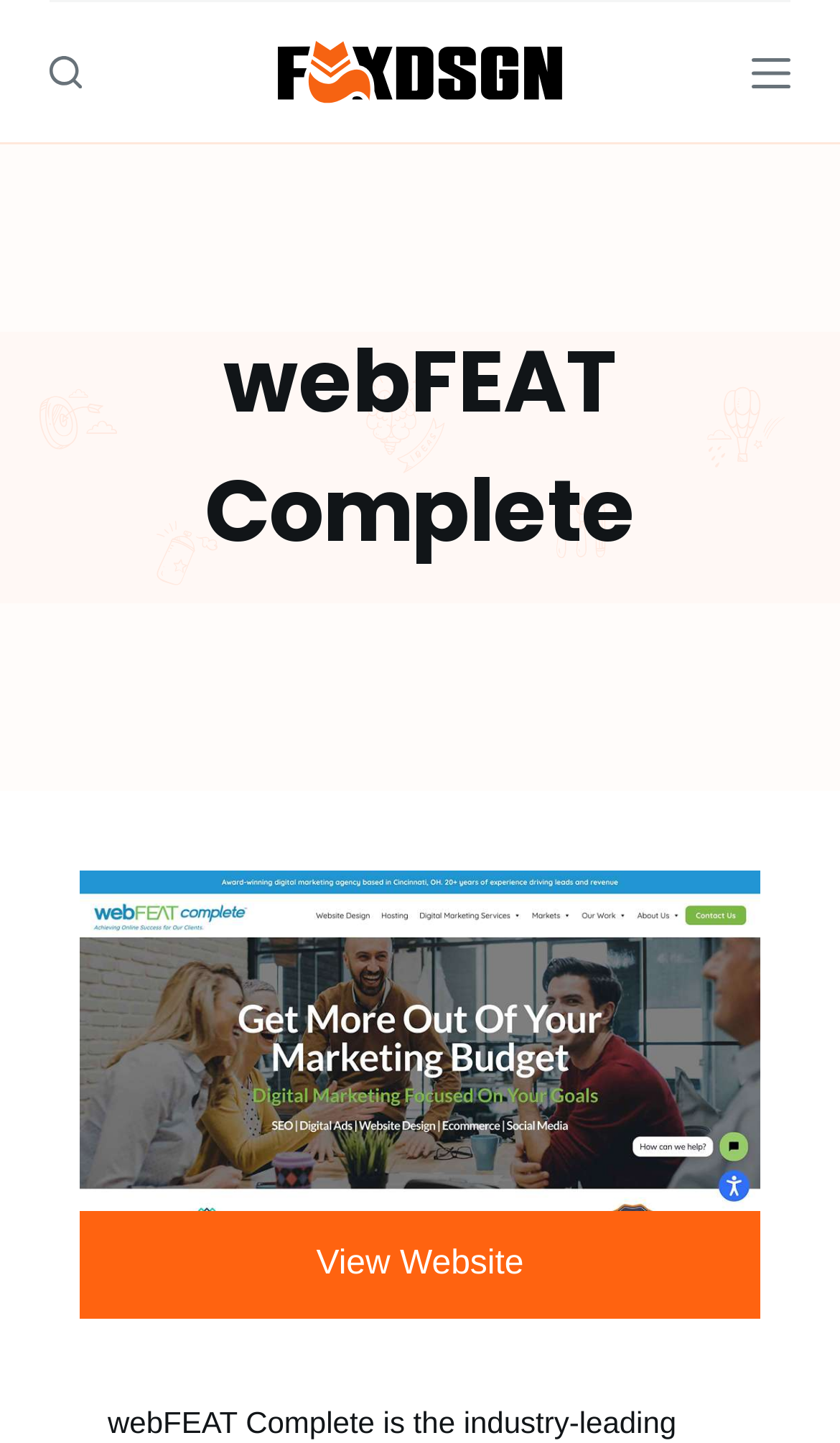Give a one-word or one-phrase response to the question: 
What is the color of the logo?

Unknown